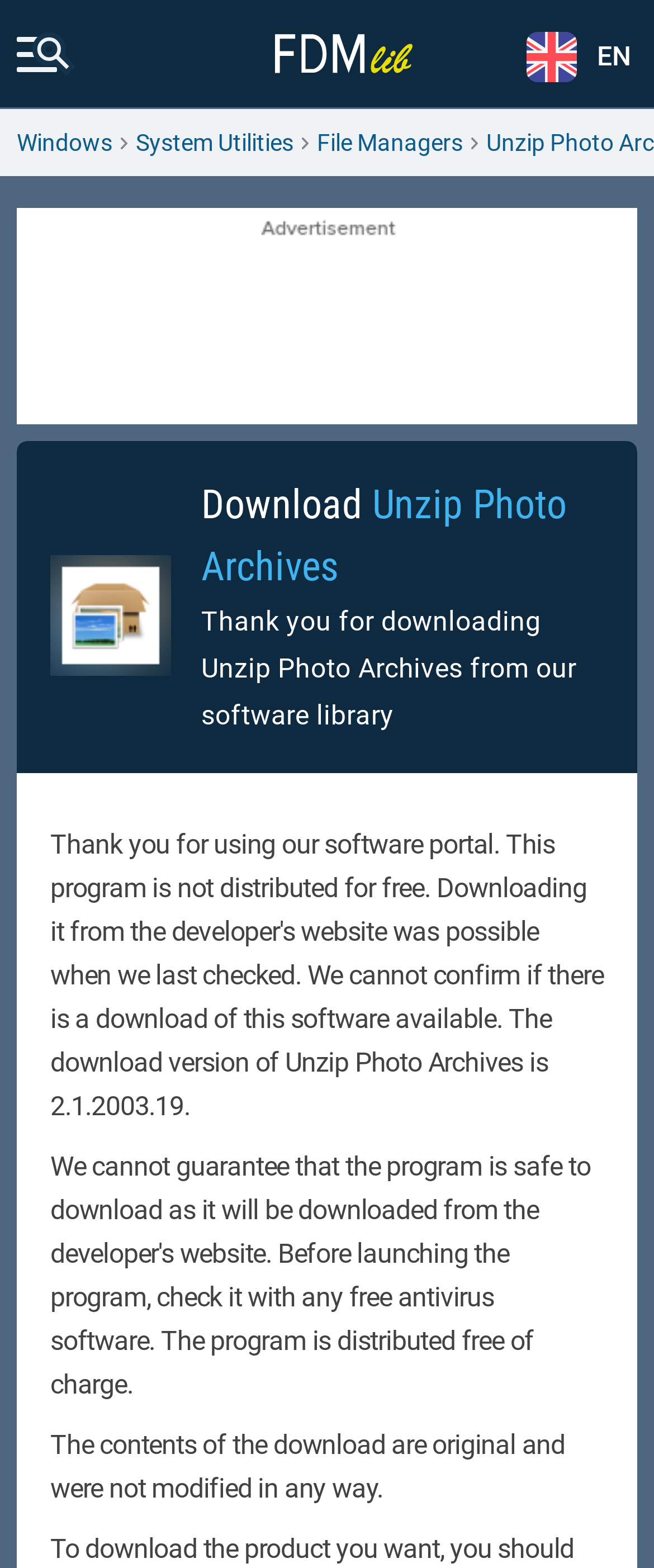Using the information in the image, could you please answer the following question in detail:
What is the name of the software being downloaded?

I found the name of the software being downloaded by looking at the heading element 'Download Unzip Photo Archives' and the image element 'Unzip Photo Archives'.